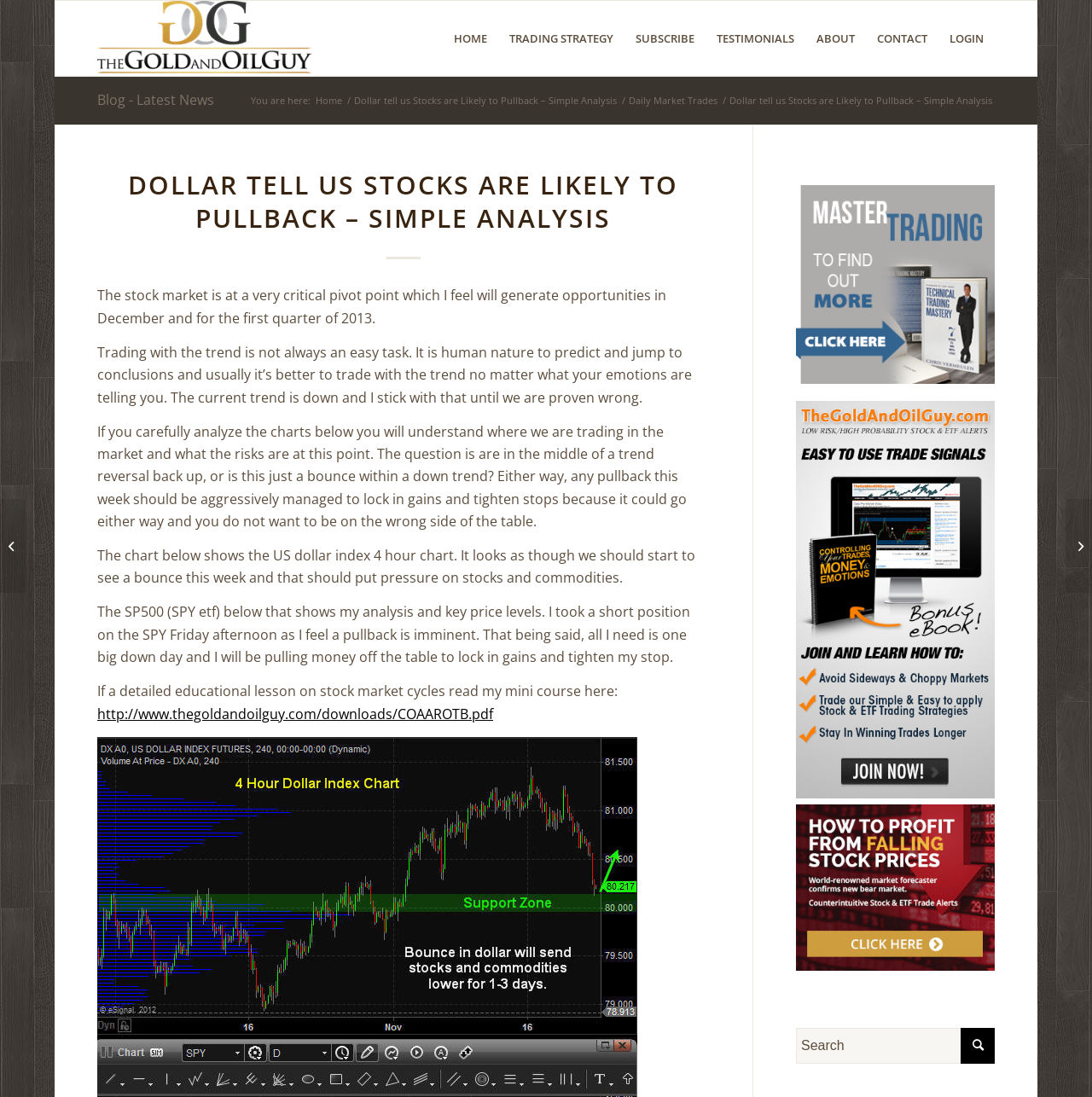Determine the bounding box coordinates of the UI element described below. Use the format (top-left x, top-left y, bottom-right x, bottom-right y) with floating point numbers between 0 and 1: name="s" placeholder="Search"

[0.729, 0.937, 0.911, 0.97]